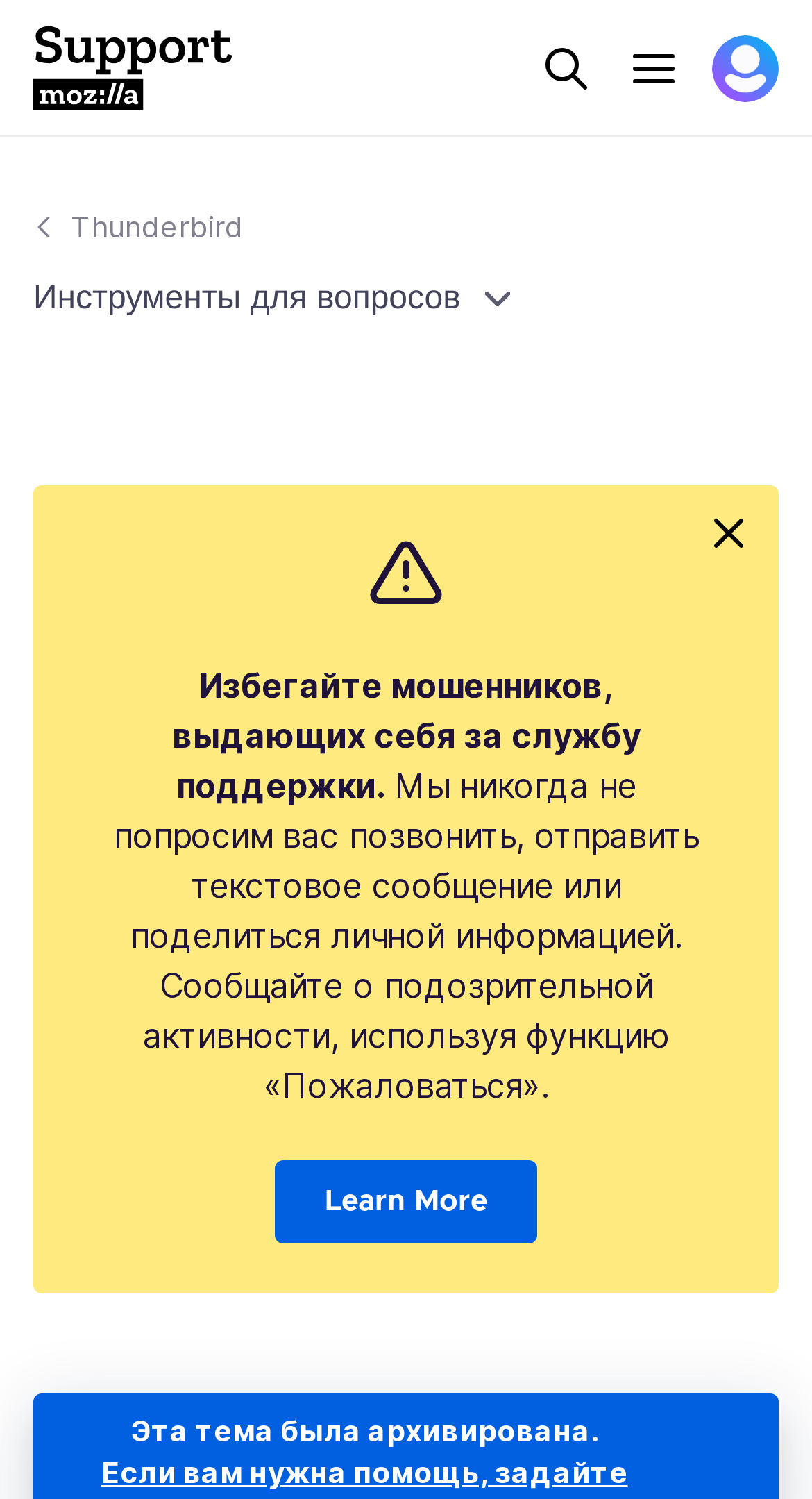Please provide the bounding box coordinates in the format (top-left x, top-left y, bottom-right x, bottom-right y). Remember, all values are floating point numbers between 0 and 1. What is the bounding box coordinate of the region described as: Corporate

None